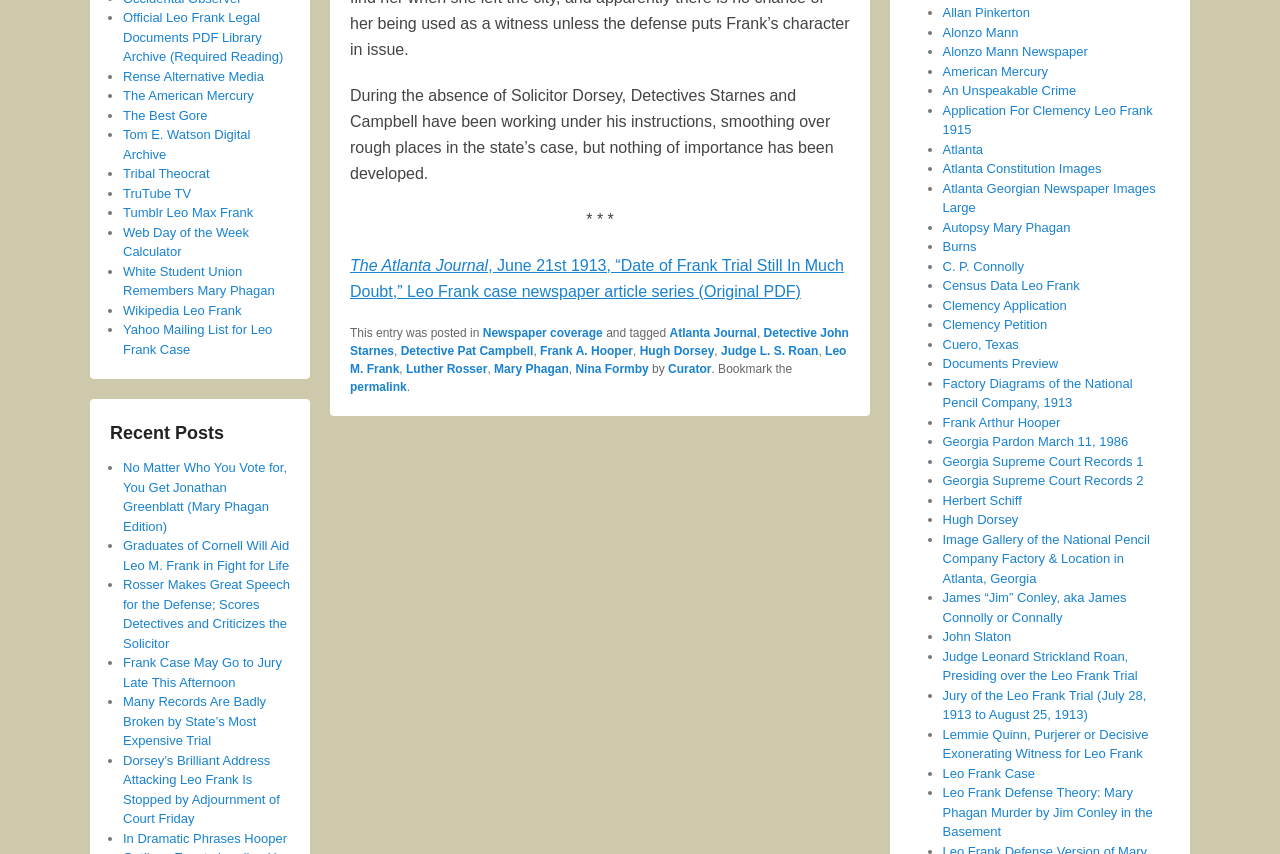Determine the bounding box coordinates for the area that needs to be clicked to fulfill this task: "Click the link to read the newspaper article 'Date of Frank Trial Still In Doubt'". The coordinates must be given as four float numbers between 0 and 1, i.e., [left, top, right, bottom].

[0.273, 0.301, 0.659, 0.351]